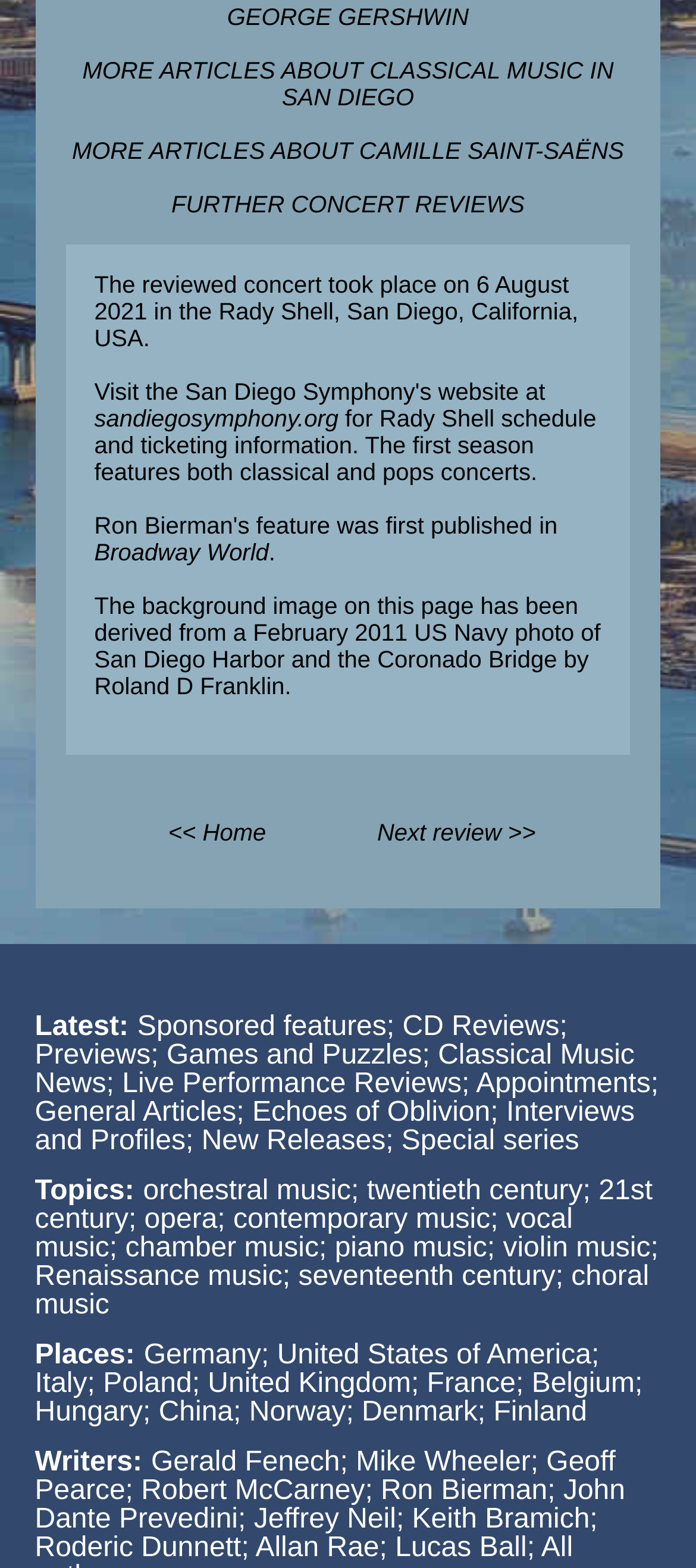Please find the bounding box coordinates for the clickable element needed to perform this instruction: "Read the latest articles".

[0.05, 0.647, 0.197, 0.665]